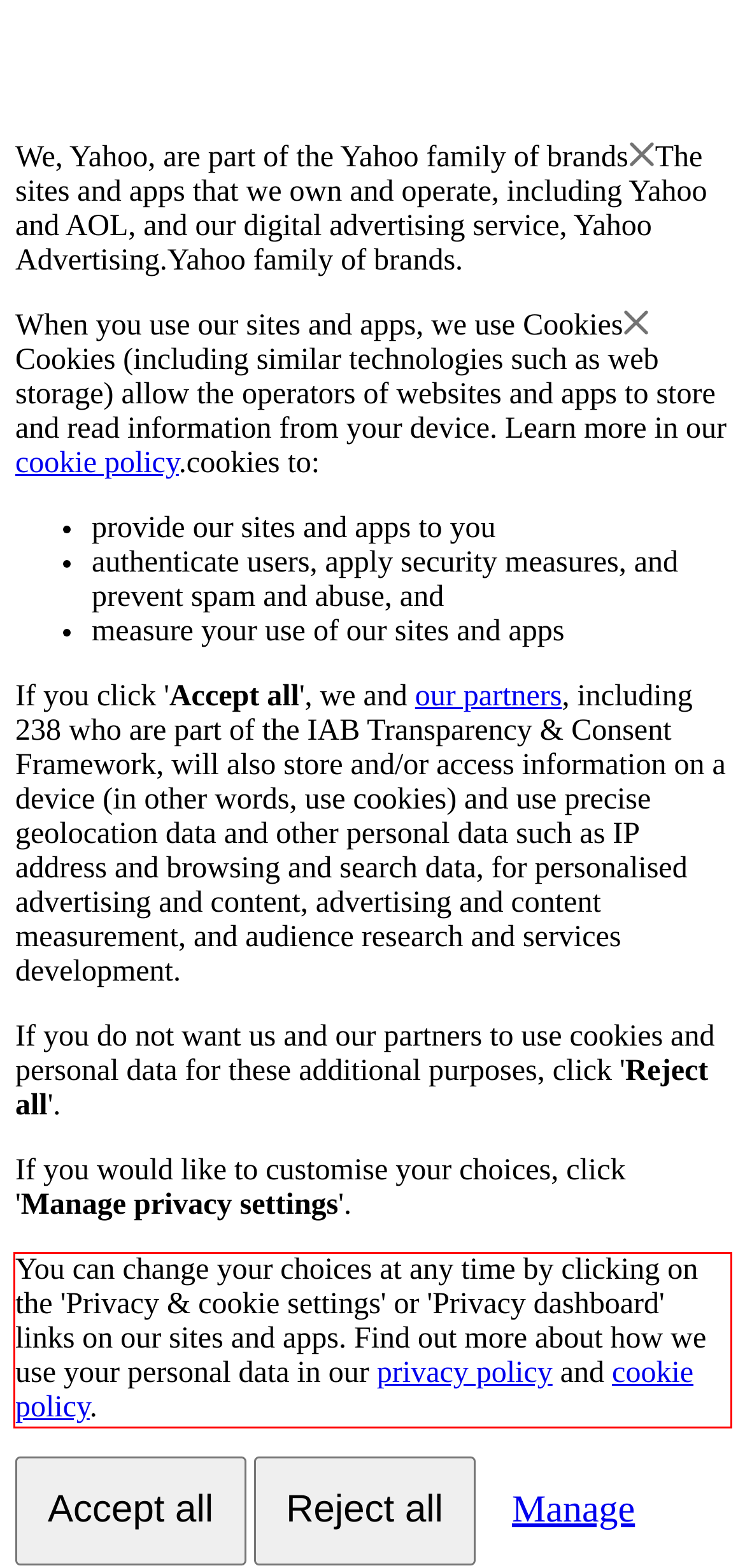Identify the text inside the red bounding box on the provided webpage screenshot by performing OCR.

You can change your choices at any time by clicking on the 'Privacy & cookie settings' or 'Privacy dashboard' links on our sites and apps. Find out more about how we use your personal data in our privacy policy and cookie policy.